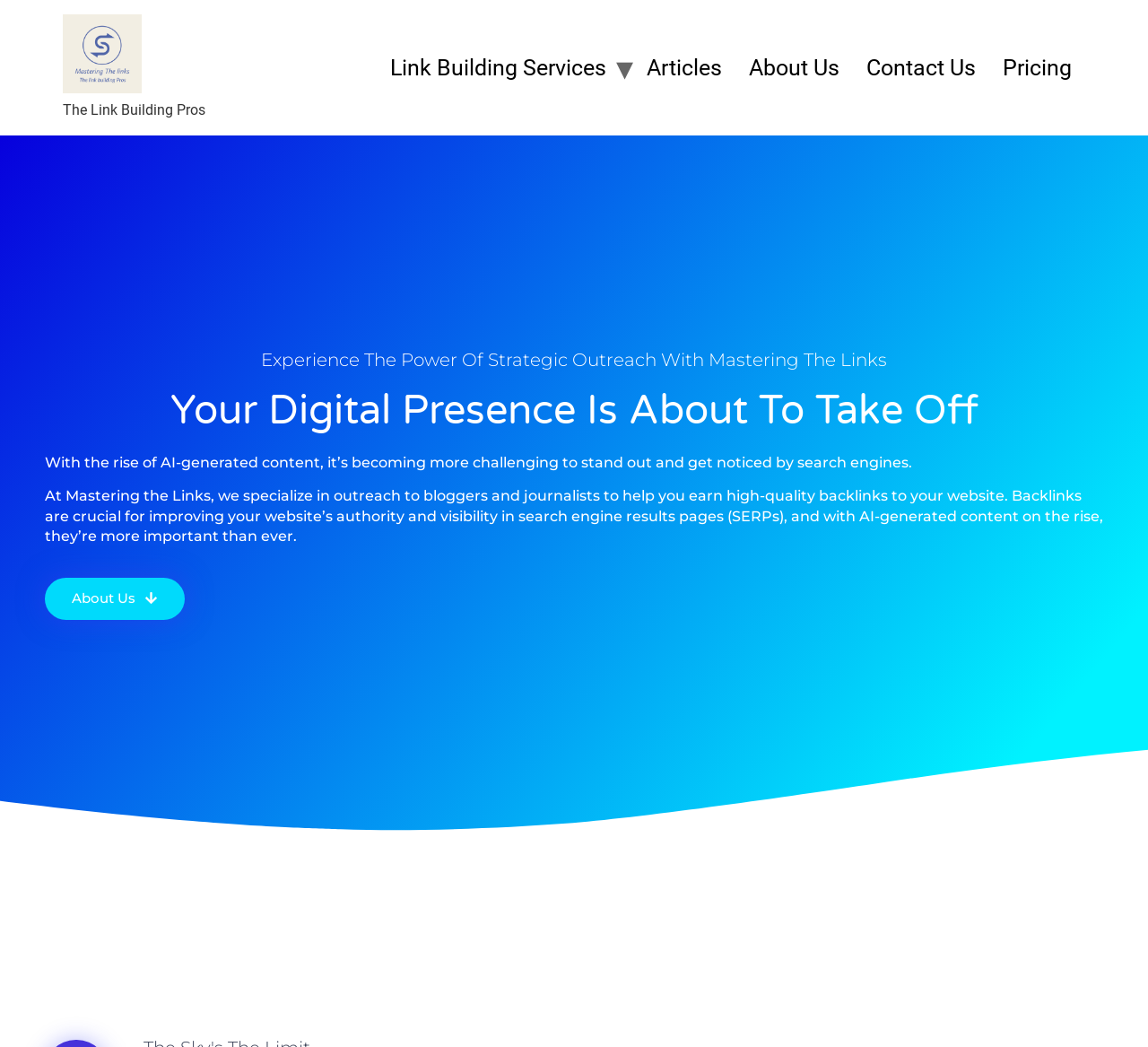Specify the bounding box coordinates (top-left x, top-left y, bottom-right x, bottom-right y) of the UI element in the screenshot that matches this description: alt="Mastering The Links"

[0.055, 0.014, 0.179, 0.095]